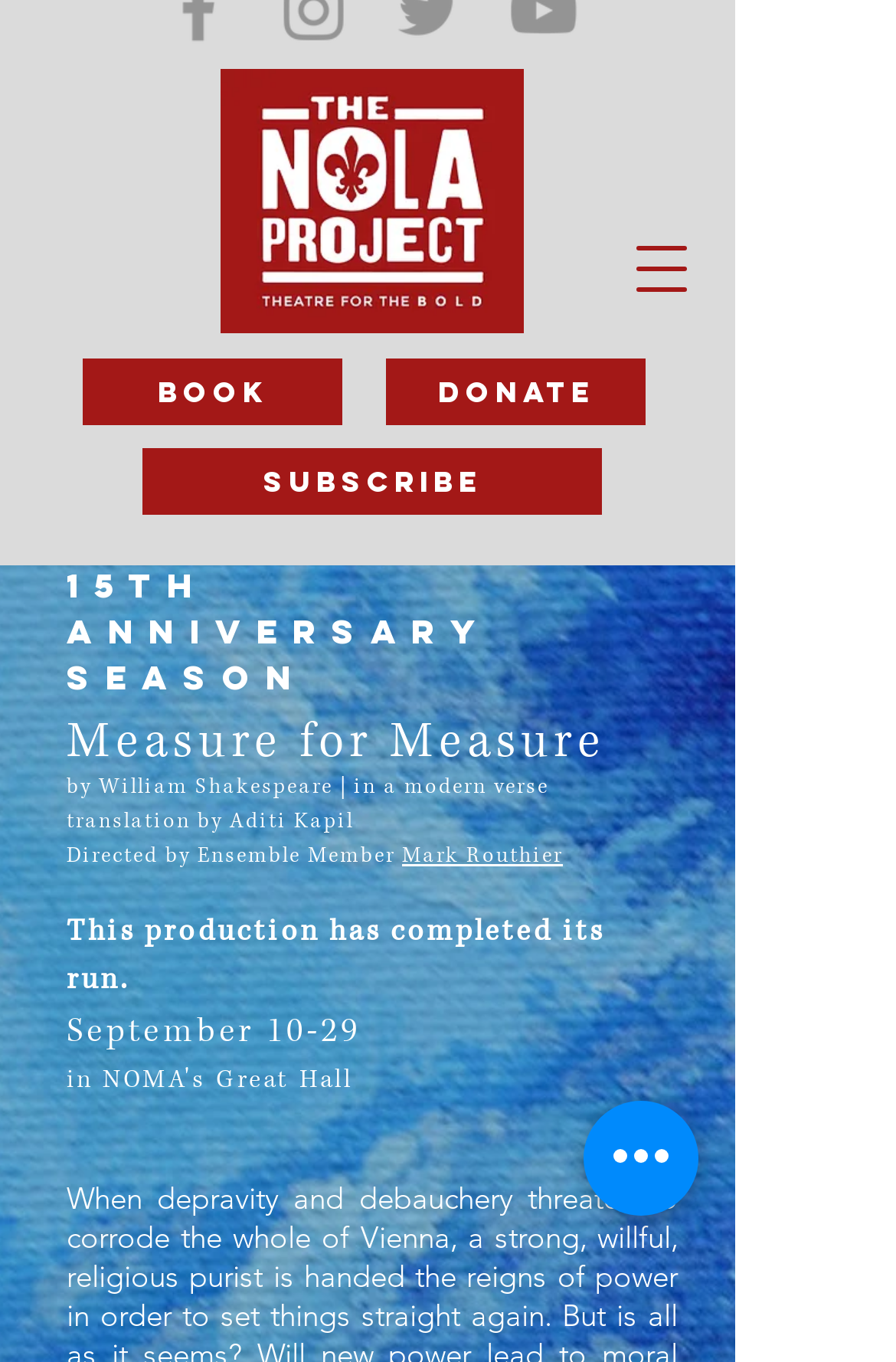Write a detailed summary of the webpage, including text, images, and layout.

The webpage appears to be a promotional page for a theatrical production, "Measure for Measure" by William Shakespeare, presented by The NOLA Project. 

At the top left, there is a logo of The NOLA Project, which is an image linked to the organization's website. Next to it, on the right, is a navigation menu button that can be opened to reveal more options.

Below the logo, there are three prominent links: "BOOK", "DONATE", and "SUBSCRIBE", which are positioned horizontally across the page. The "BOOK" link is on the left, followed by "DONATE" in the center, and "SUBSCRIBE" on the right.

The main content of the page is divided into several sections, each with a heading. The first section announces the production, "Measure for Measure", with a modern verse translation by Aditi Kapil, directed by Mark Routhier. Below this, there is a button with the director's name, which likely opens a popup with more information about him.

The next section provides details about the production, stating that it has completed its run and listing the dates, September 10-29, and the venue, NOMA's Great Hall. 

Further down, there is a heading highlighting the production as part of The NOLA Project's 15th anniversary season.

At the bottom right of the page, there is a "Quick actions" button, which may provide shortcuts to frequently used functions or links.